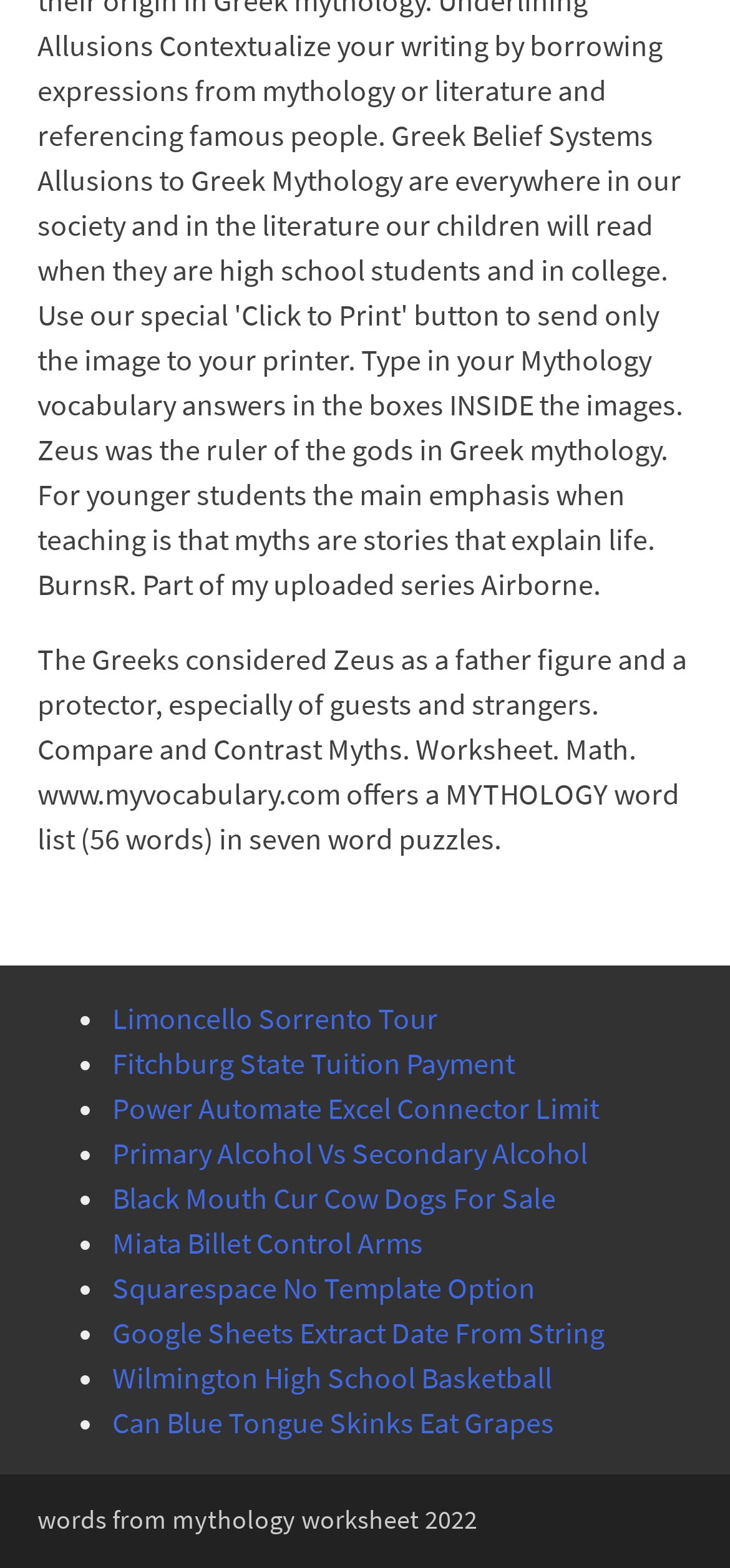Locate the bounding box coordinates of the item that should be clicked to fulfill the instruction: "Click on Power Automate Excel Connector Limit".

[0.154, 0.694, 0.821, 0.718]